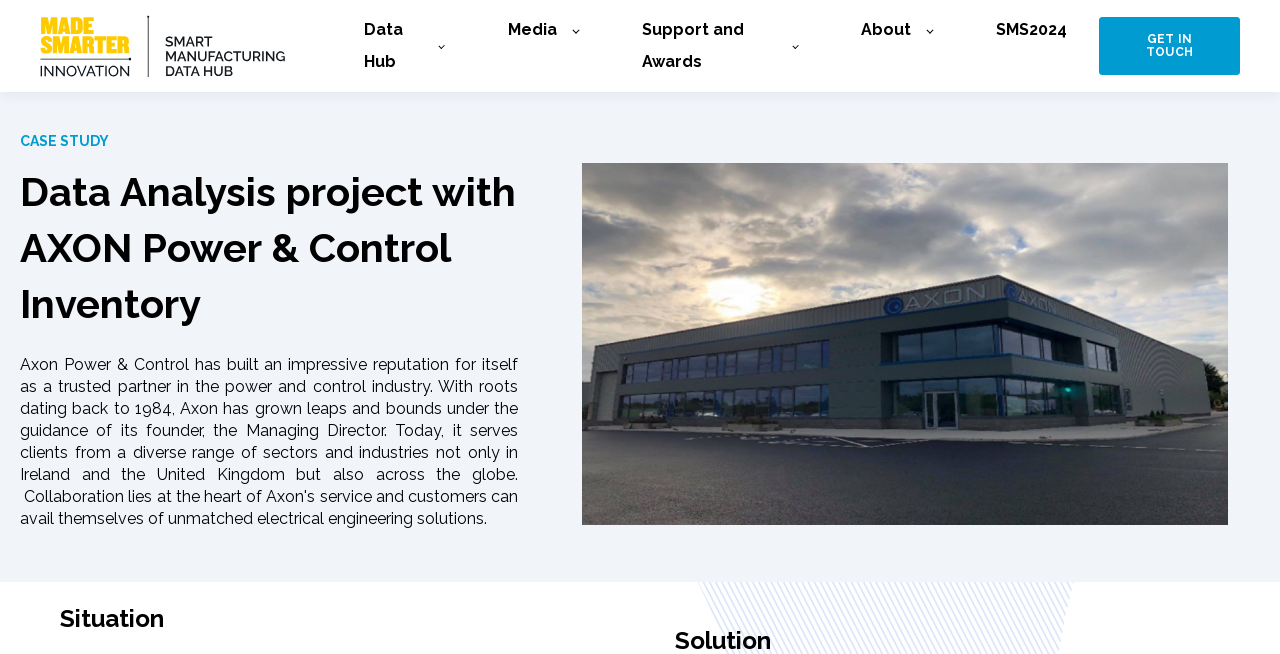Could you indicate the bounding box coordinates of the region to click in order to complete this instruction: "read the CASE STUDY".

[0.016, 0.203, 0.085, 0.228]